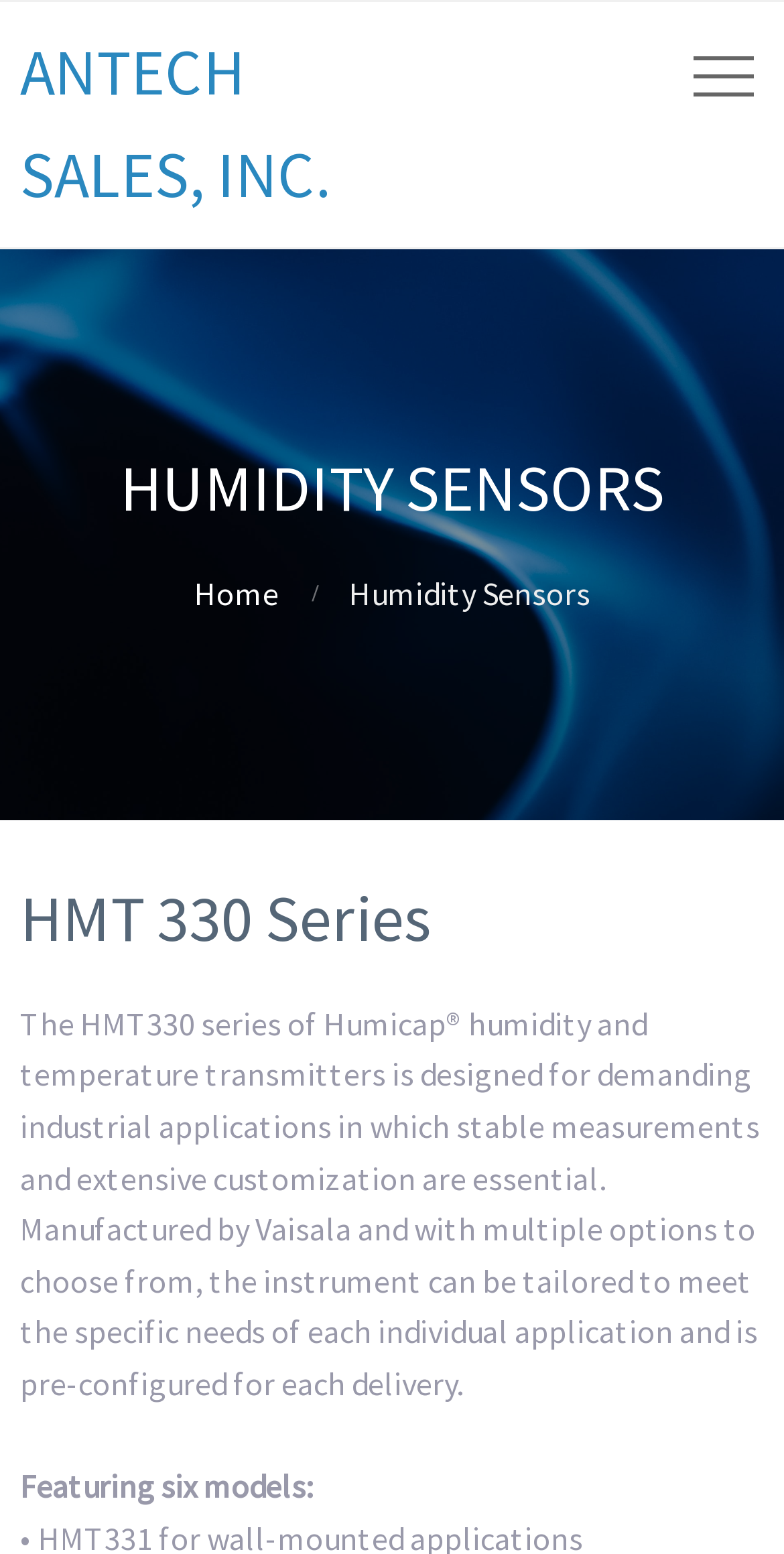Utilize the information from the image to answer the question in detail:
What is the name of the humidity and temperature transmitters' manufacturer?

I found the manufacturer's name by reading the description of the HMT330 series, which says 'Manufactured by Vaisala'.